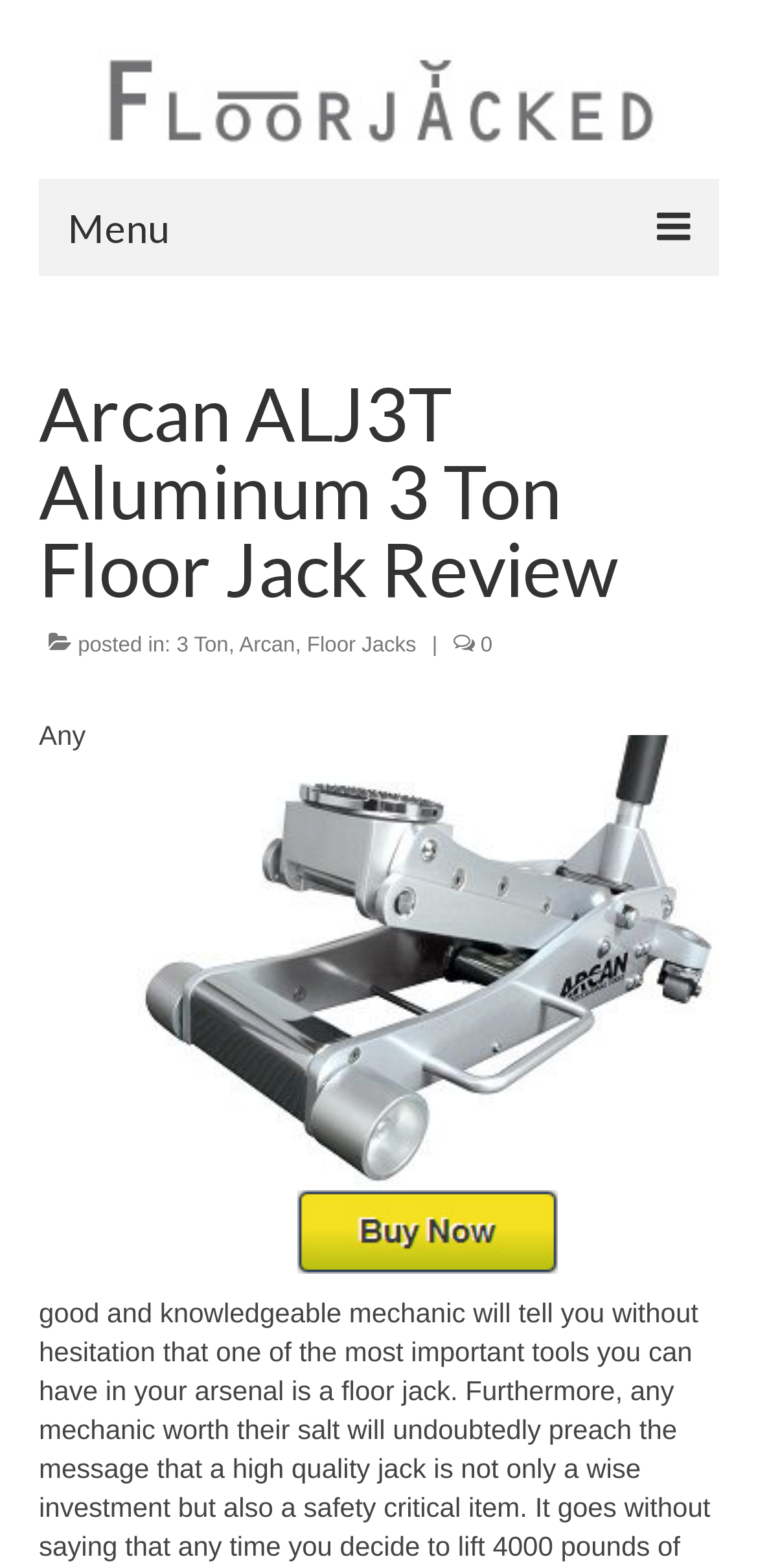Give a full account of the webpage's elements and their arrangement.

The webpage is a review of the Arcan ALJ3T Aluminum 3 Ton Floor Jack. At the top, there is a logo and a menu button on the left, and a link to the website "Floorjacked" on the right. Below the logo, there are several links to different categories, including "Resources", "Buyer's Guides", and various types of automotive tools and equipment.

On the left side of the page, there is a list of links to different reviews, including "Engine Hoists", "Floor Jacks", "Impact Wrenches", and others. Each link has a bullet point marker next to it.

The main content of the page is a review of the Arcan ALJ3T Aluminum 3 Ton Floor Jack. The review has a heading with the title of the product, and below that, there is a line of text with links to the product category and the brand name. There is also a figure with an image of the product and a "buy button" below it.

At the bottom of the page, there are more links to other reviews, including "Car Ramps", "Engine Hoists", and "Floor Jacks" again. There is also a link to a 2 Ton floor jack review.